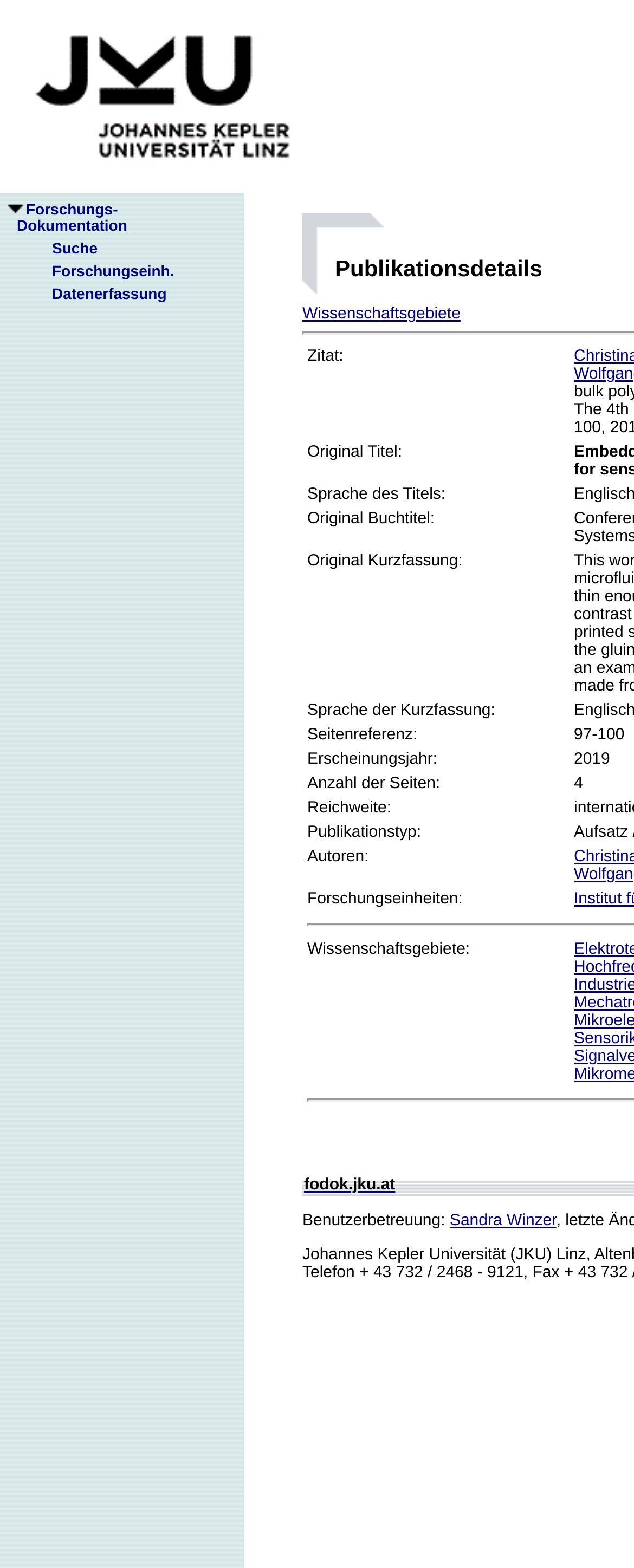Determine the bounding box coordinates of the clickable area required to perform the following instruction: "Click the Jku Linz link". The coordinates should be represented as four float numbers between 0 and 1: [left, top, right, bottom].

[0.0, 0.115, 0.513, 0.126]